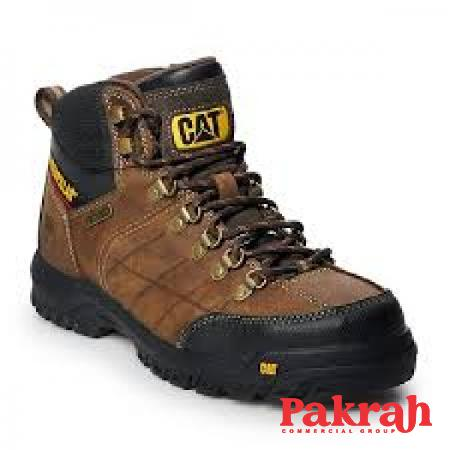Create an extensive caption that includes all significant details of the image.

The image features a pair of industrial safety boots, designed primarily for environments requiring protection against various risks. These boots exhibit a rugged, durable appearance, showcasing a combination of brown leather and black synthetic materials, typical of fireproof models used in industries like firefighting, foundry, and welding. The footwear is equipped with reinforced toe protection, sturdy laces, and a supportive ankle design to ensure both safety and comfort during demanding tasks. As indicated, these boots are built to withstand extreme conditions, including heat, chemicals, and punctures, making them essential for workers exposed to hazardous environments. The branding on the boots emphasizes their reliability and quality, positioning them as a trustworthy choice for industrial safety footwear.